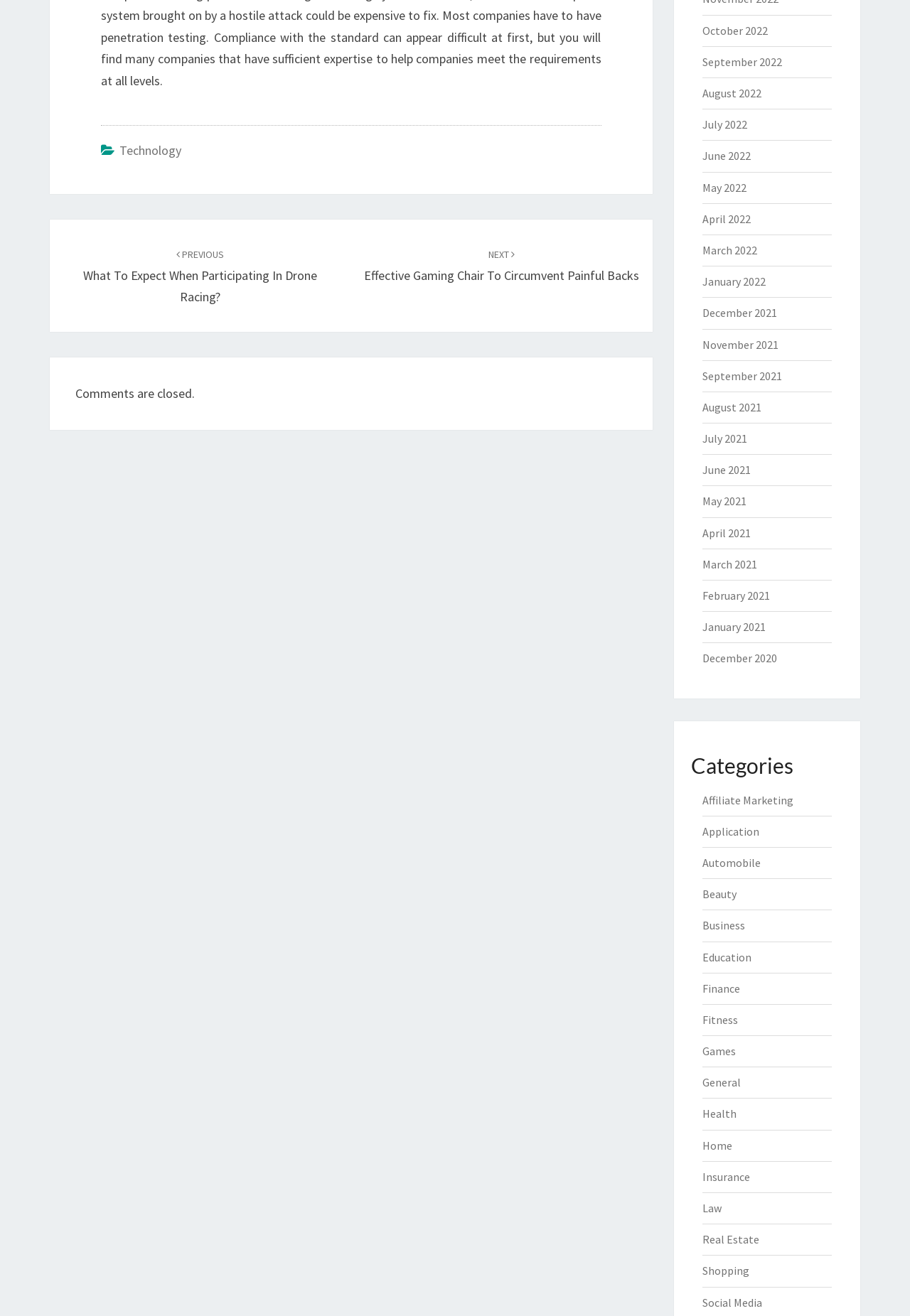Please determine the bounding box coordinates for the UI element described as: "December 2020".

[0.771, 0.495, 0.854, 0.506]